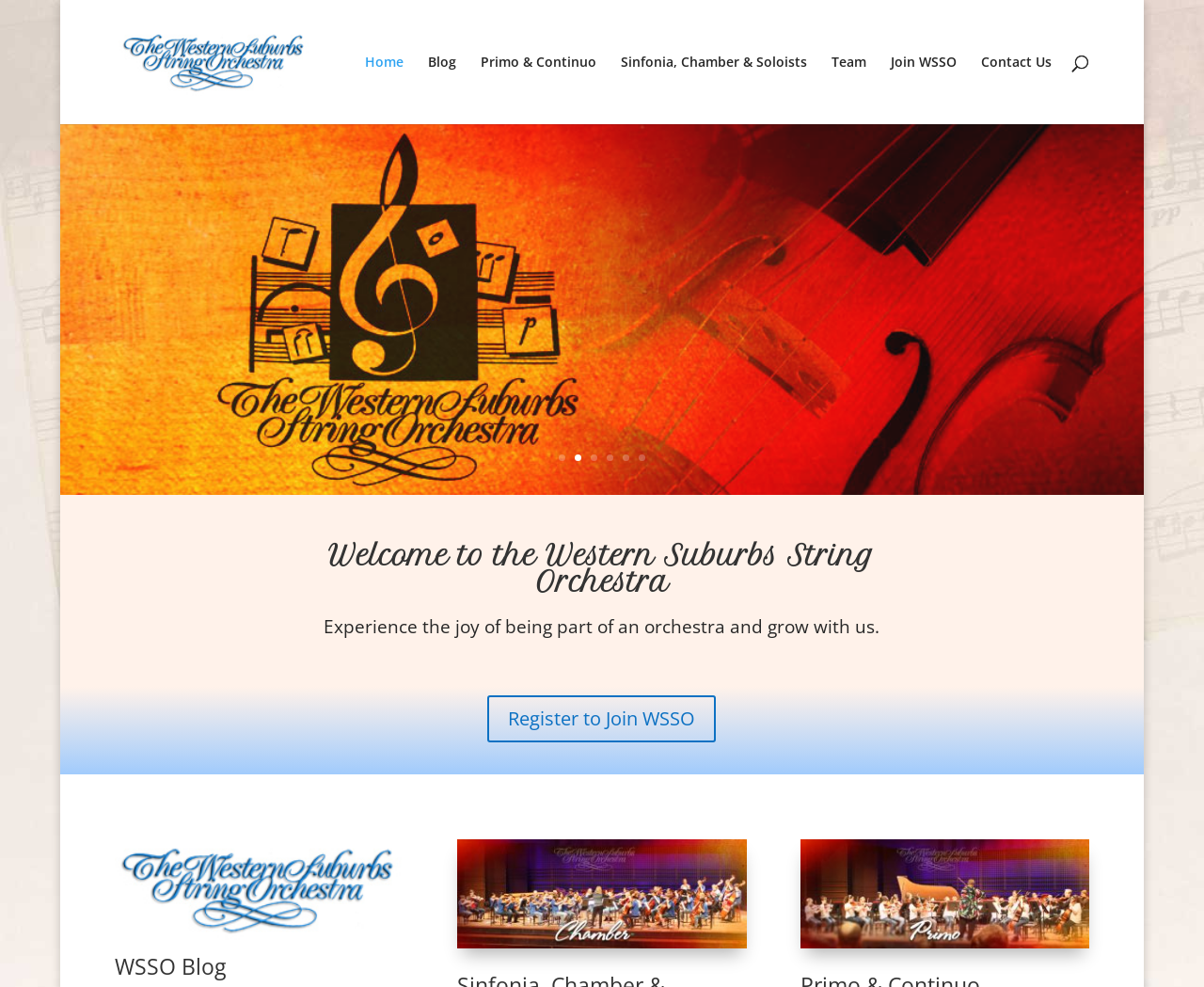Highlight the bounding box coordinates of the element you need to click to perform the following instruction: "Visit the WSSO Blog."

[0.095, 0.964, 0.187, 0.995]